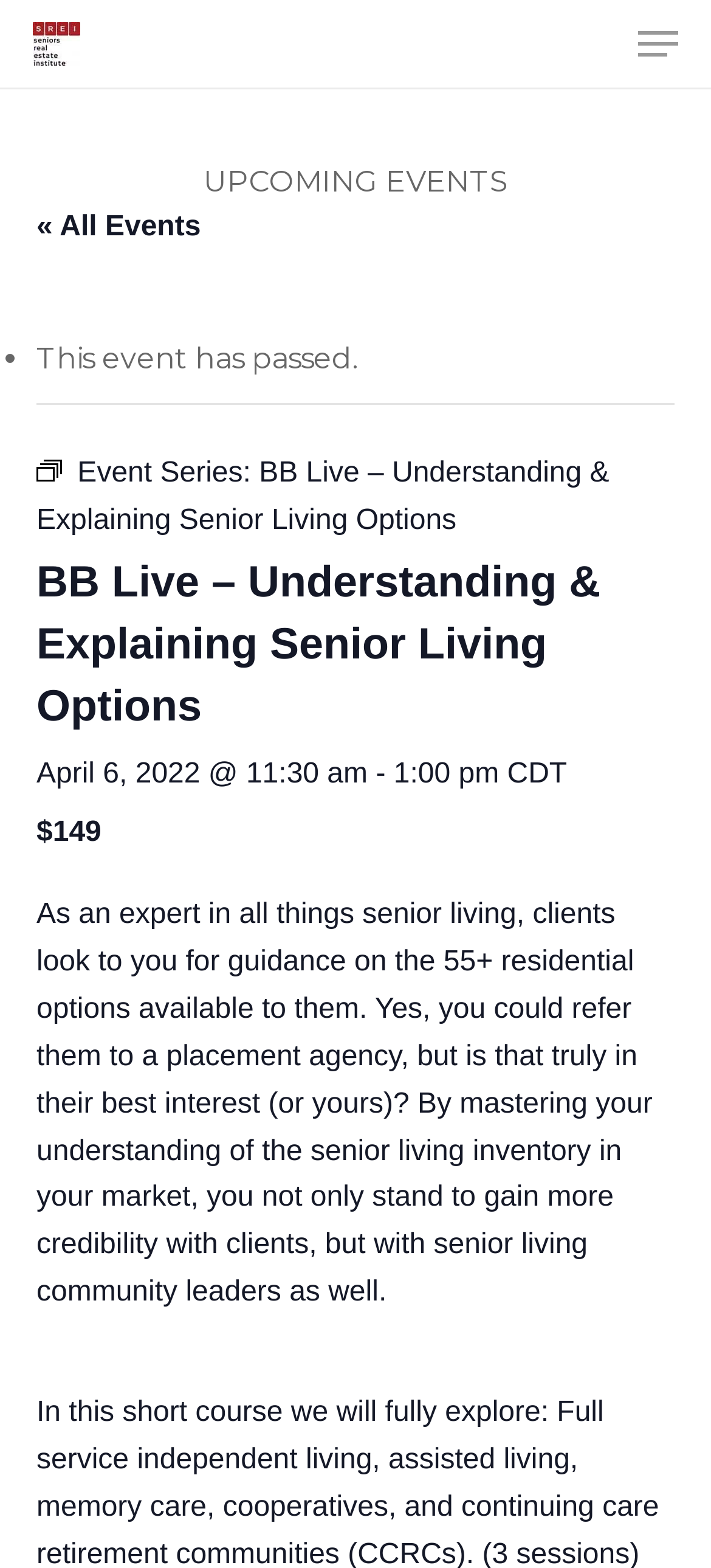Describe all the key features of the webpage in detail.

The webpage appears to be a event page for a senior living seminar, specifically "BB Live - Understanding & Explaining Senior Living Options" hosted by the Seniors Real Estate Institute. 

At the top left corner, there is a link to the Seniors Real Estate Institute, accompanied by an image with the same name. On the top right corner, there is a navigation menu button. 

Below the navigation menu, there is a section labeled "UPCOMING EVENTS". Within this section, there is a link to "« All Events" on the left side, and a list marker "•" on the left side of the event description. The event description includes the text "This event has passed." and an emphasis on "Event Series:", accompanied by a small image. 

The main event title "BB Live – Understanding & Explaining Senior Living Options" is displayed prominently, with the date and time "April 6, 2022 @ 11:30 am - 1:00 pm CDT" below it. The event price "$149" is displayed below the date and time. 

A lengthy paragraph of text provides more information about the event, discussing the importance of understanding senior living options for real estate experts and how it can benefit their clients and relationships with senior living community leaders.